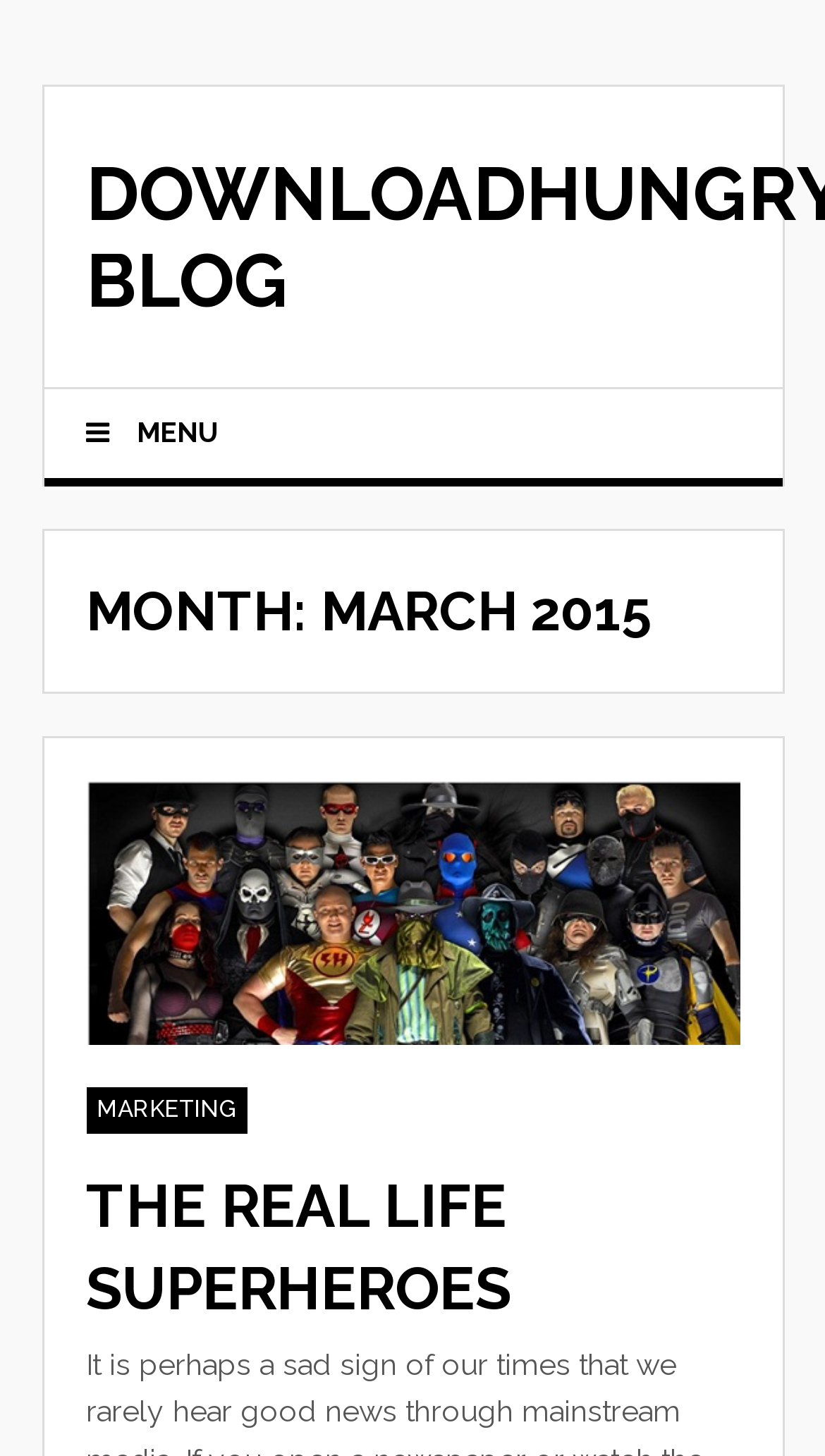What type of image is associated with the 'Superheroes' link?
Using the image, provide a concise answer in one word or a short phrase.

Superheroes